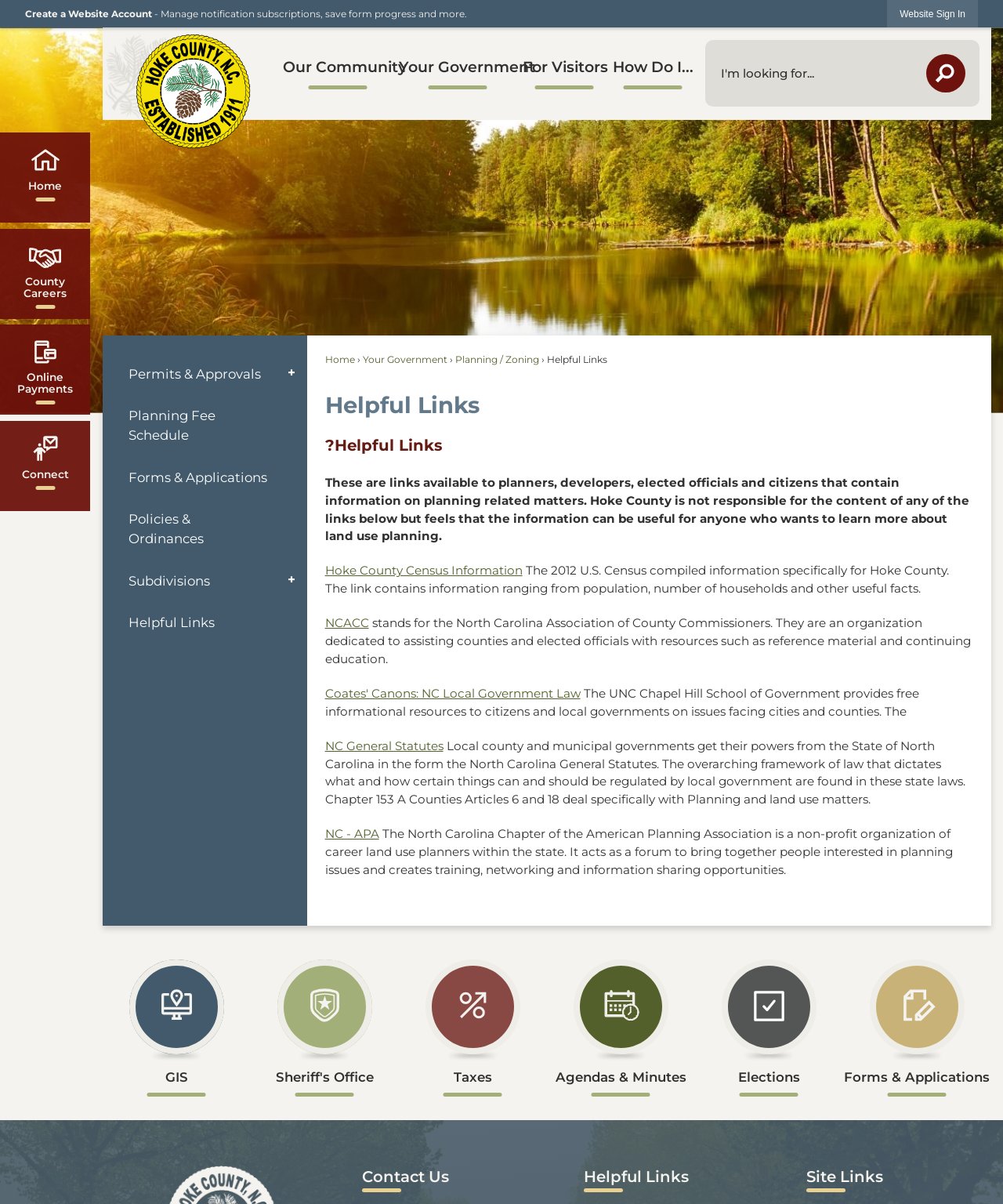Provide a single word or phrase answer to the question: 
What is the function of the 'Search' button?

Search the website